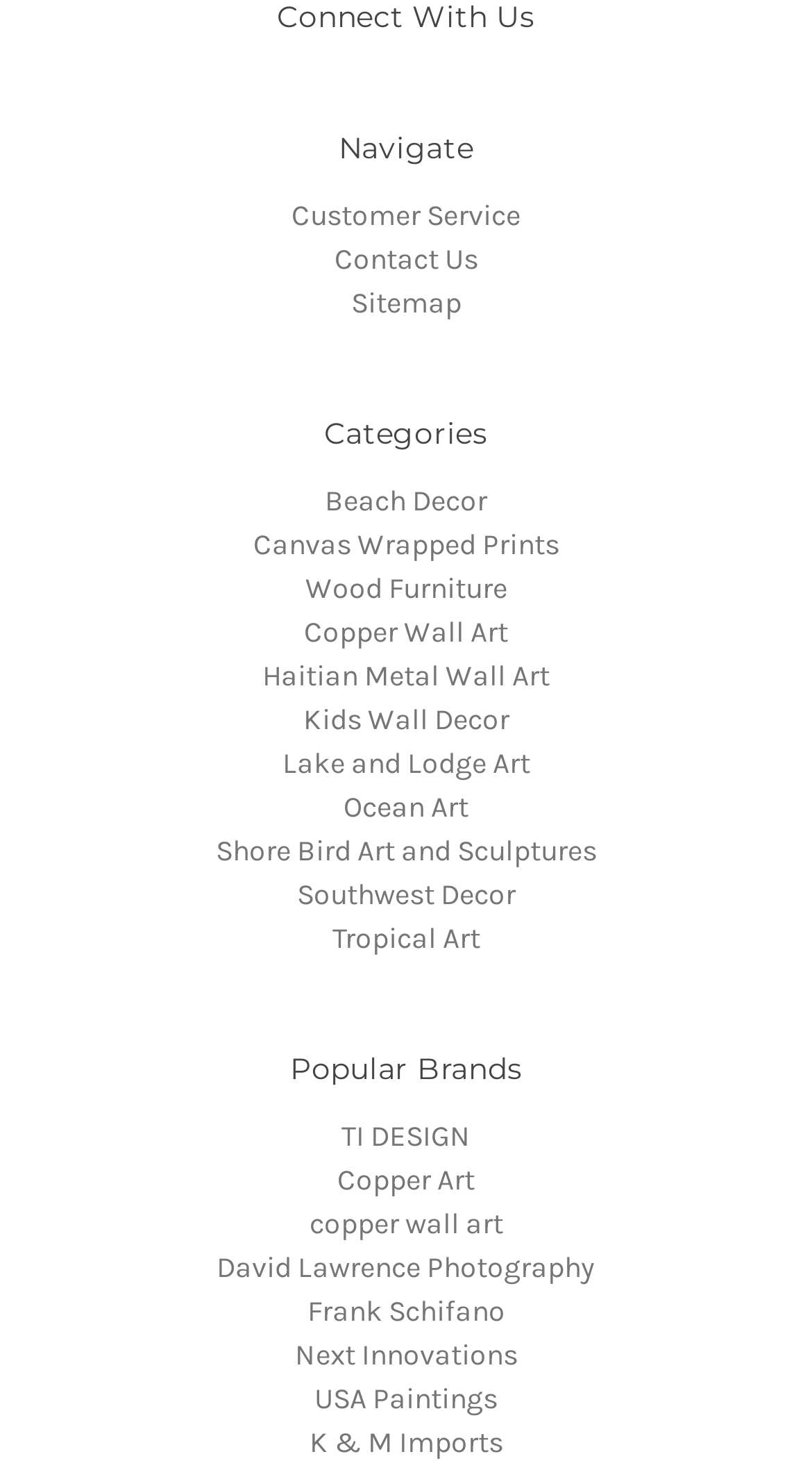Locate the bounding box coordinates of the region to be clicked to comply with the following instruction: "Contact Us". The coordinates must be four float numbers between 0 and 1, in the form [left, top, right, bottom].

[0.412, 0.166, 0.588, 0.19]